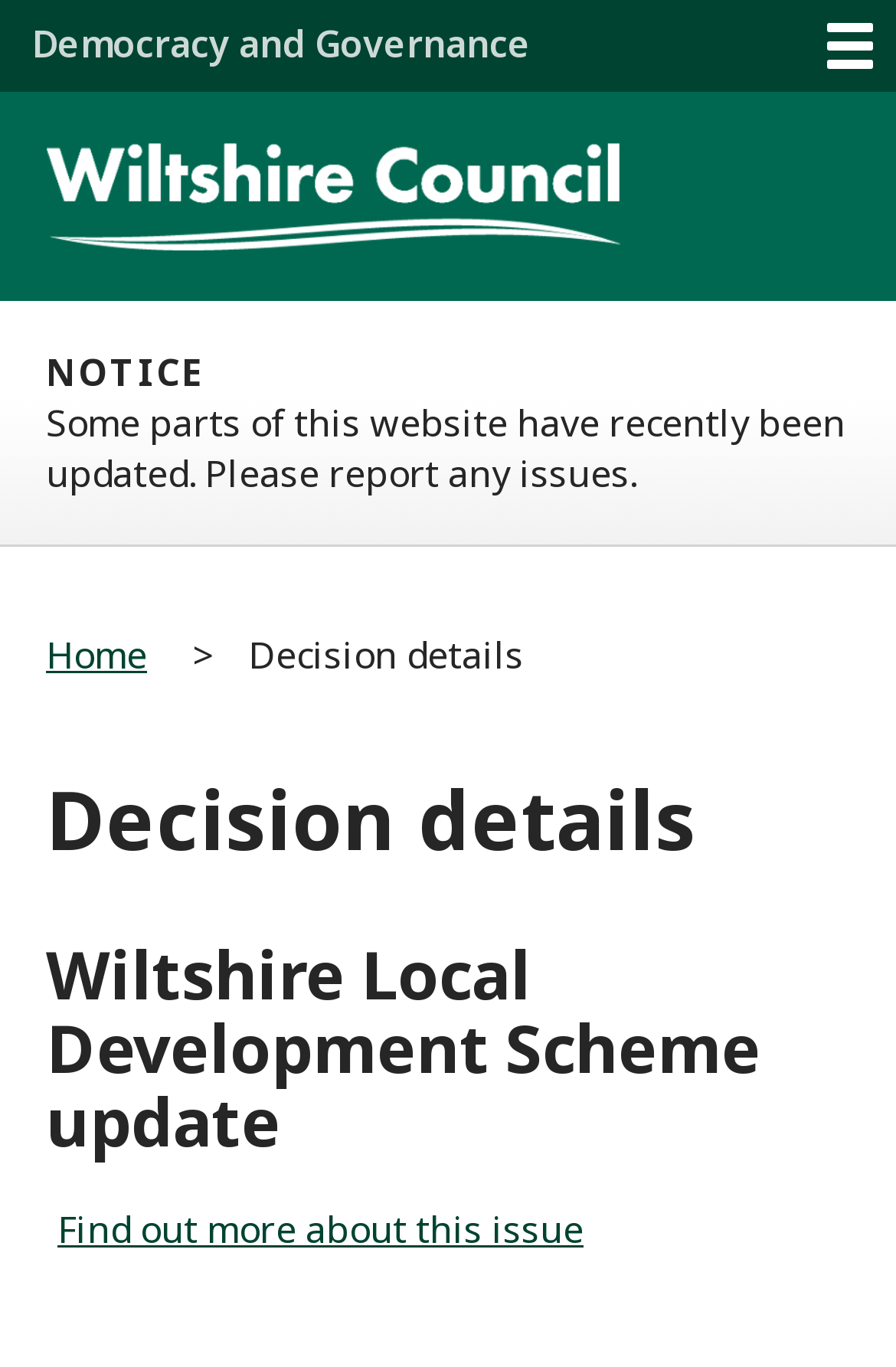Illustrate the webpage thoroughly, mentioning all important details.

The webpage is about decision details from the Democratic Services of Wiltshire Council. At the top right corner, there is a button to toggle the menu. Below it, there is a static text "Democracy and Governance". 

On the top left, there is a layout table containing a link to the Wiltshire Council homepage, accompanied by the Wiltshire Council logo. 

Below the logo, there is a static text "NOTICE" followed by a message informing users that some parts of the website have been updated and asking them to report any issues. 

On the same level, there are navigation links, including "Home" and "Decision details", separated by a ">" symbol. 

The main content of the webpage is divided into two sections. The first section is headed by "Decision details", and the second section is headed by "Wiltshire Local Development Scheme update". 

At the bottom of the page, there is a link to "Find out more about this issue".